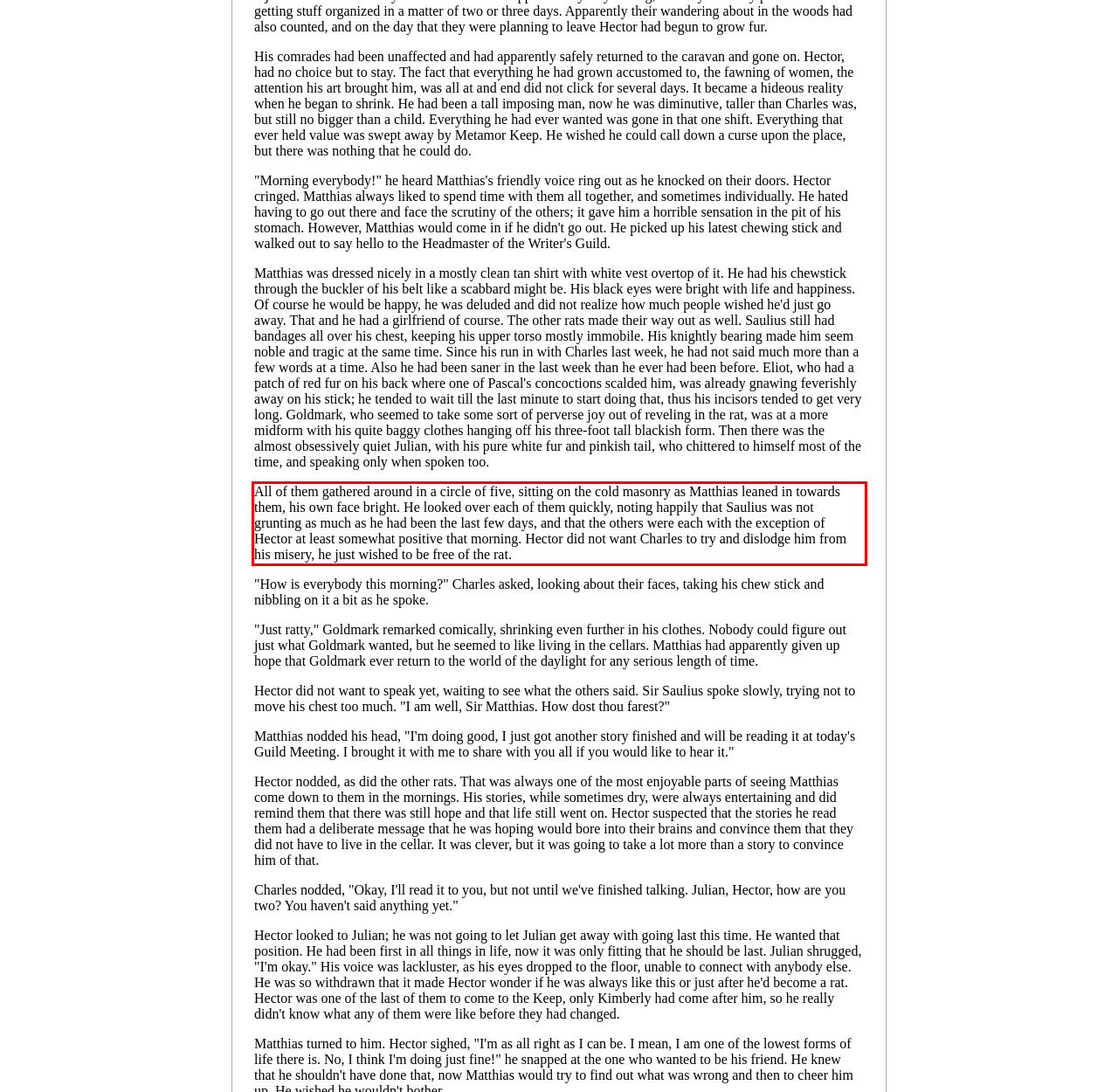Look at the screenshot of the webpage, locate the red rectangle bounding box, and generate the text content that it contains.

All of them gathered around in a circle of five, sitting on the cold masonry as Matthias leaned in towards them, his own face bright. He looked over each of them quickly, noting happily that Saulius was not grunting as much as he had been the last few days, and that the others were each with the exception of Hector at least somewhat positive that morning. Hector did not want Charles to try and dislodge him from his misery, he just wished to be free of the rat.